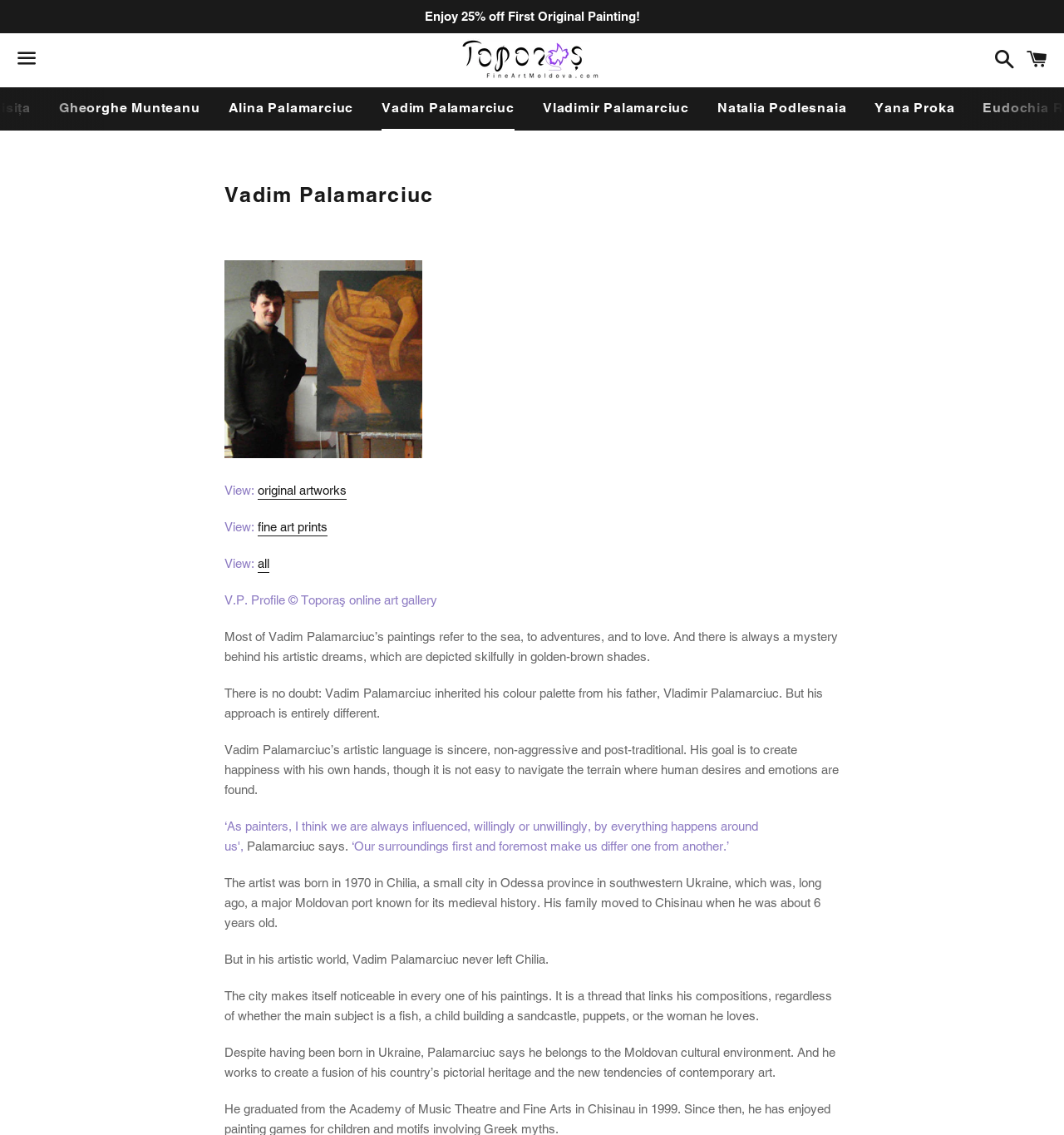Please find the bounding box coordinates of the element's region to be clicked to carry out this instruction: "View Vadim Palamarciuc's profile picture".

[0.211, 0.393, 0.397, 0.406]